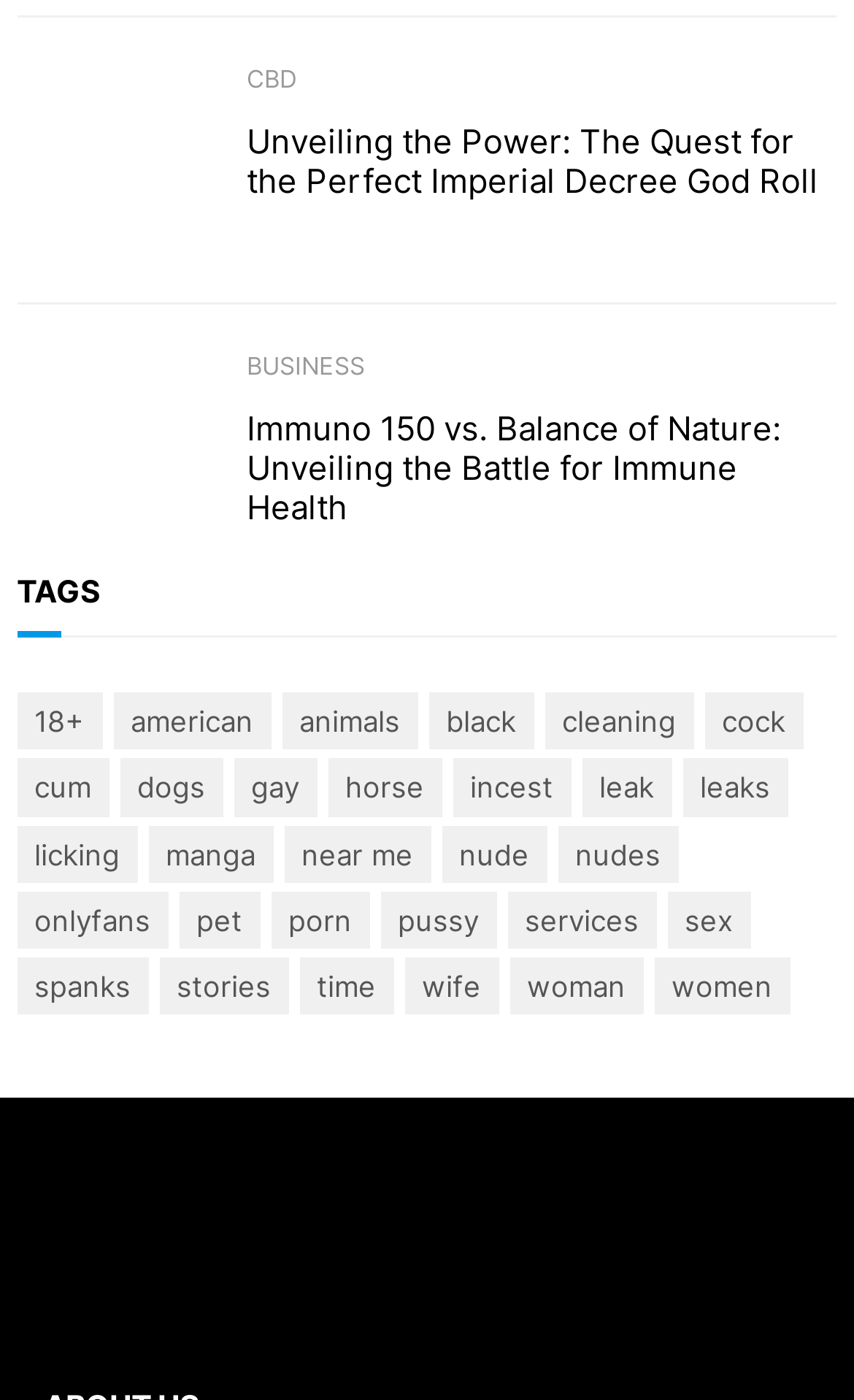What is the title of the first article?
Based on the image, answer the question with as much detail as possible.

The title of the first article can be found in the heading element with the text 'Unveiling the Power: The Quest for the Perfect Imperial Decree God Roll' which is located at the top of the webpage.